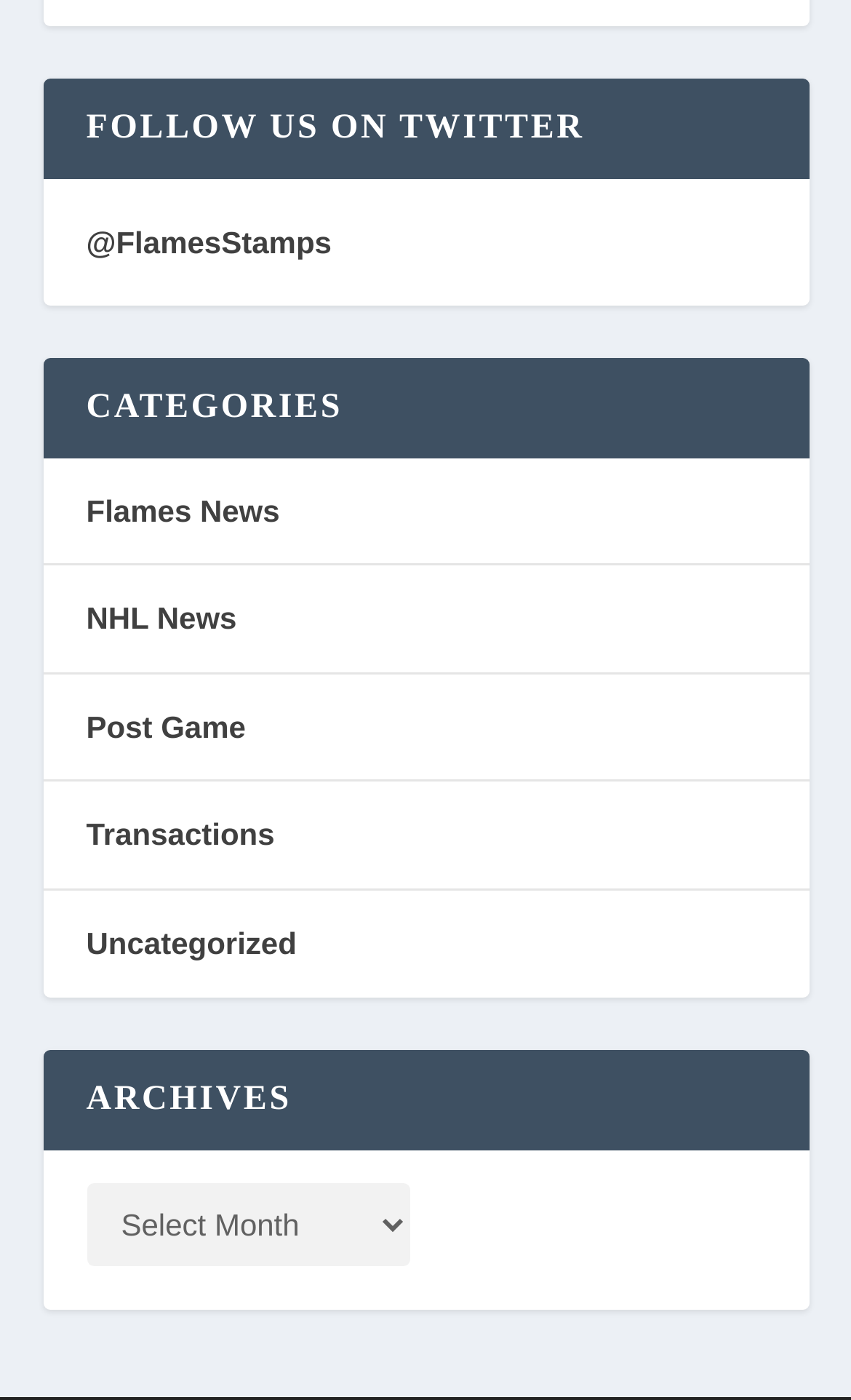Bounding box coordinates are to be given in the format (top-left x, top-left y, bottom-right x, bottom-right y). All values must be floating point numbers between 0 and 1. Provide the bounding box coordinate for the UI element described as: Post Game

[0.101, 0.507, 0.289, 0.532]